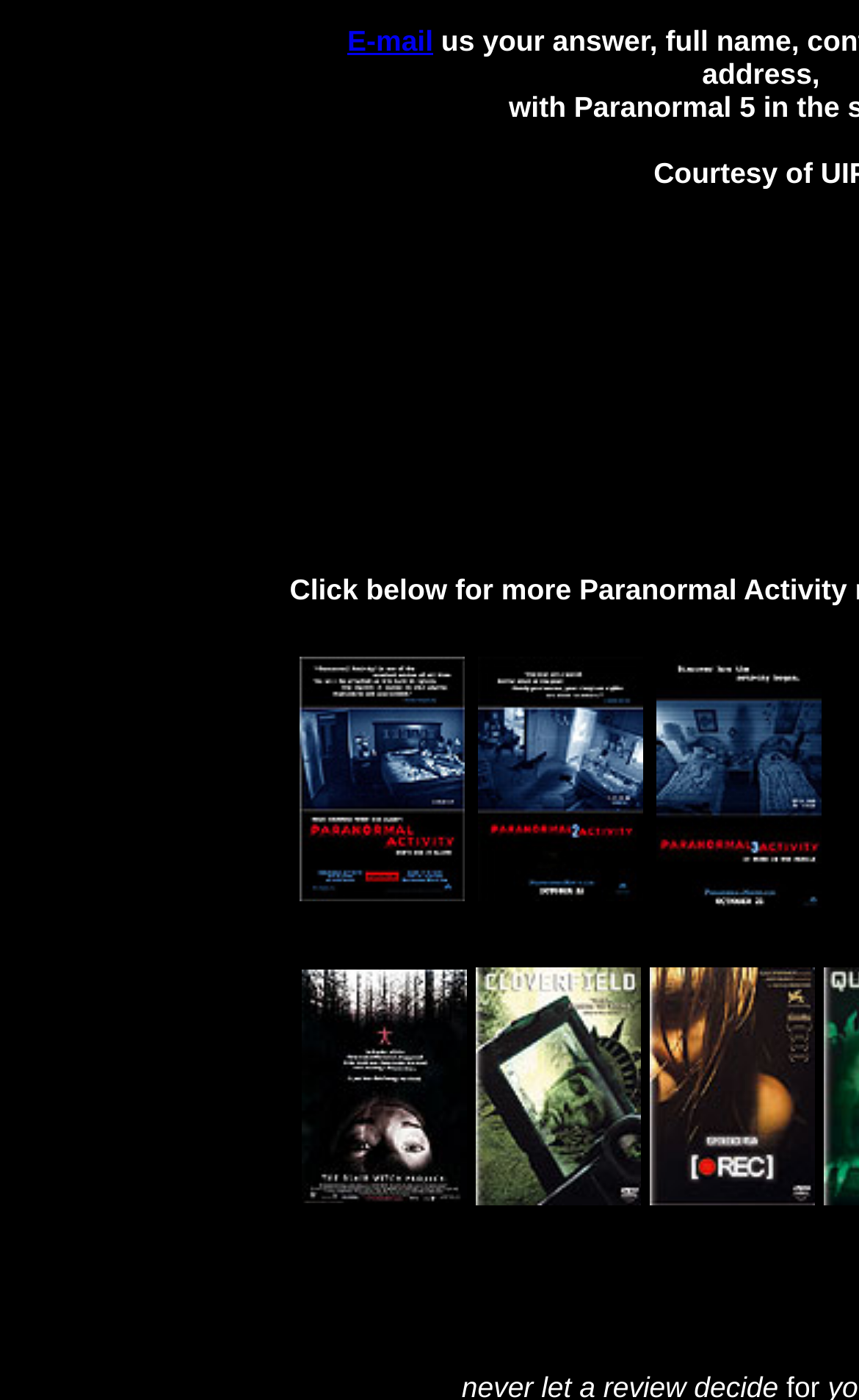Identify the bounding box coordinates for the UI element described by the following text: "alt="Paranormal Activity 3"". Provide the coordinates as four float numbers between 0 and 1, in the format [left, top, right, bottom].

[0.763, 0.628, 0.955, 0.655]